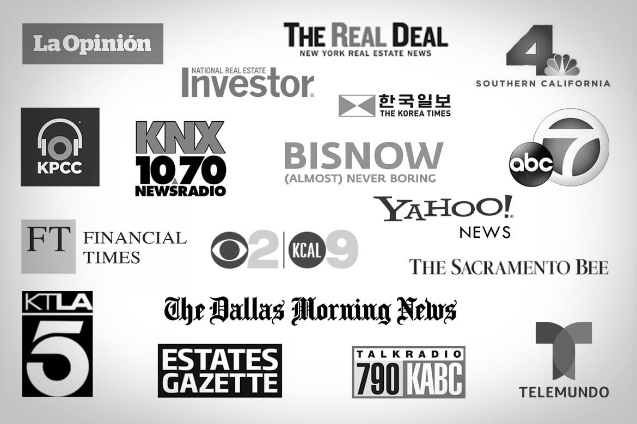Please analyze the image and provide a thorough answer to the question:
What does the inclusion of various sources reflect?

The inclusion of various sources in the collage reflects the agency's success in garnering significant media attention, solidifying DTLA's reputation in both national and local contexts.